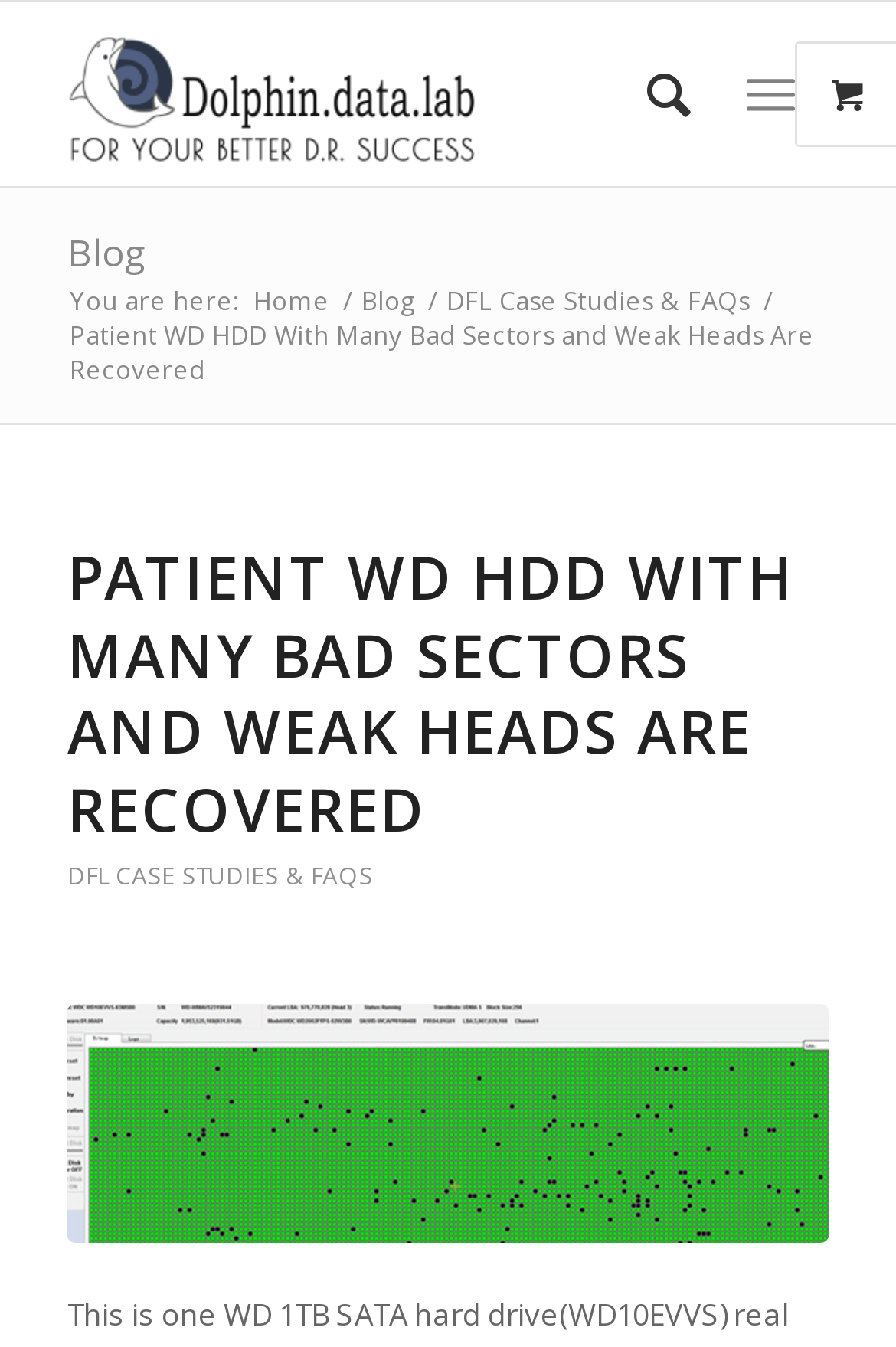What is the breadcrumbs trail?
Respond to the question with a single word or phrase according to the image.

Home > Blog > DFL Case Studies & FAQs